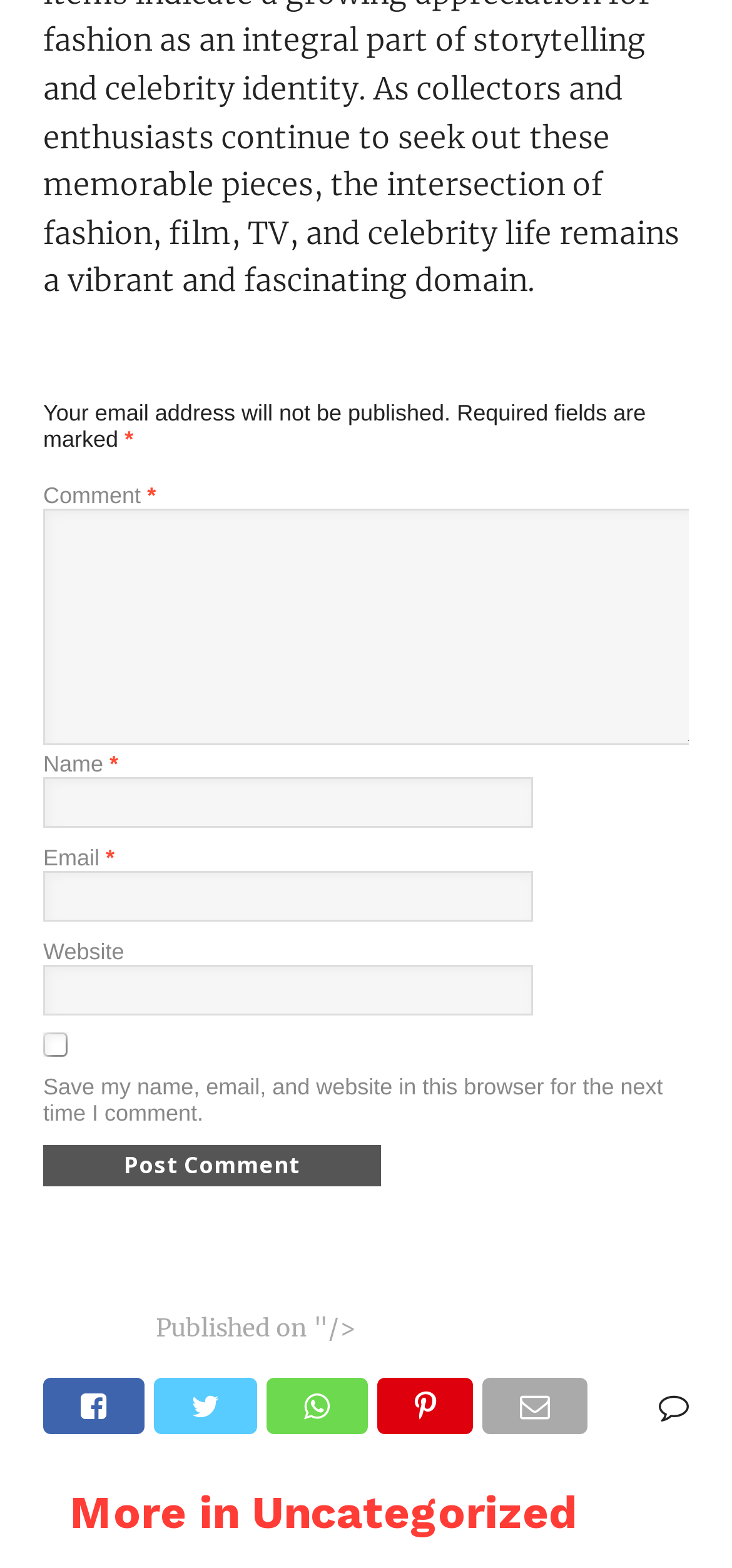Use a single word or phrase to answer the question: 
What is the current state of the 'Post Comment' button?

Disabled